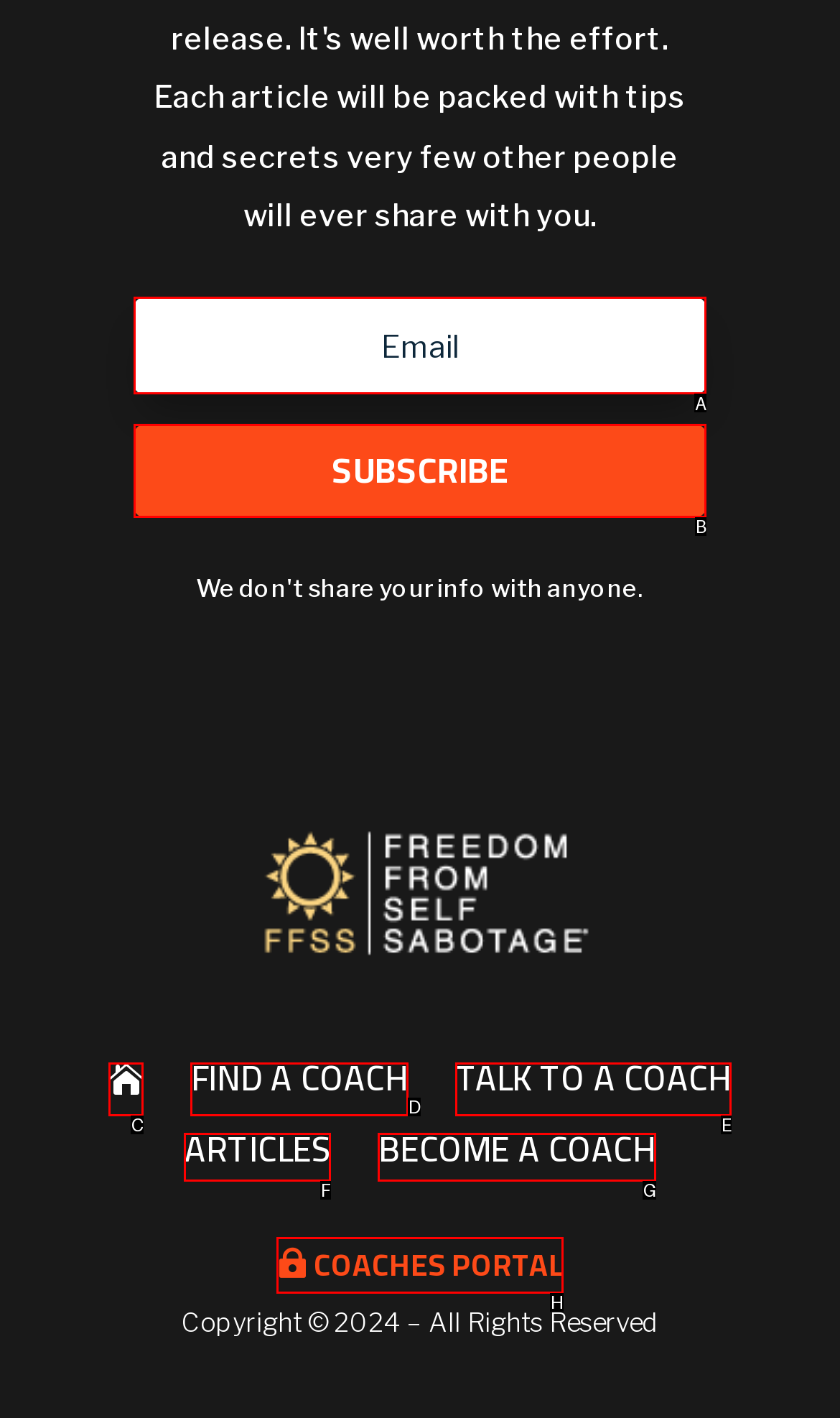Which HTML element should be clicked to complete the task: subscribe? Answer with the letter of the corresponding option.

B